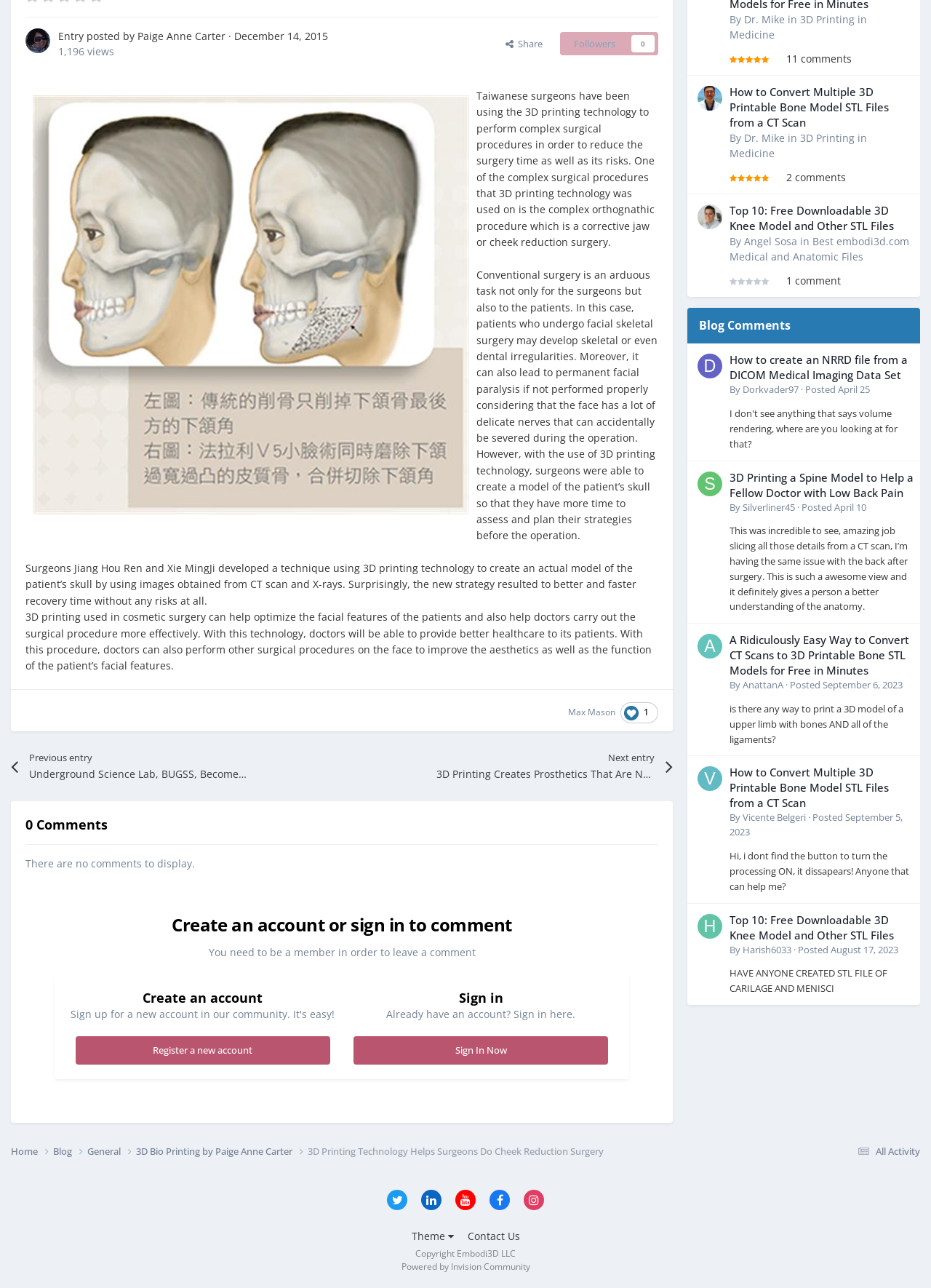Please predict the bounding box coordinates (top-left x, top-left y, bottom-right x, bottom-right y) for the UI element in the screenshot that fits the description: title="Go to Angel Sosa's profile"

[0.749, 0.159, 0.776, 0.178]